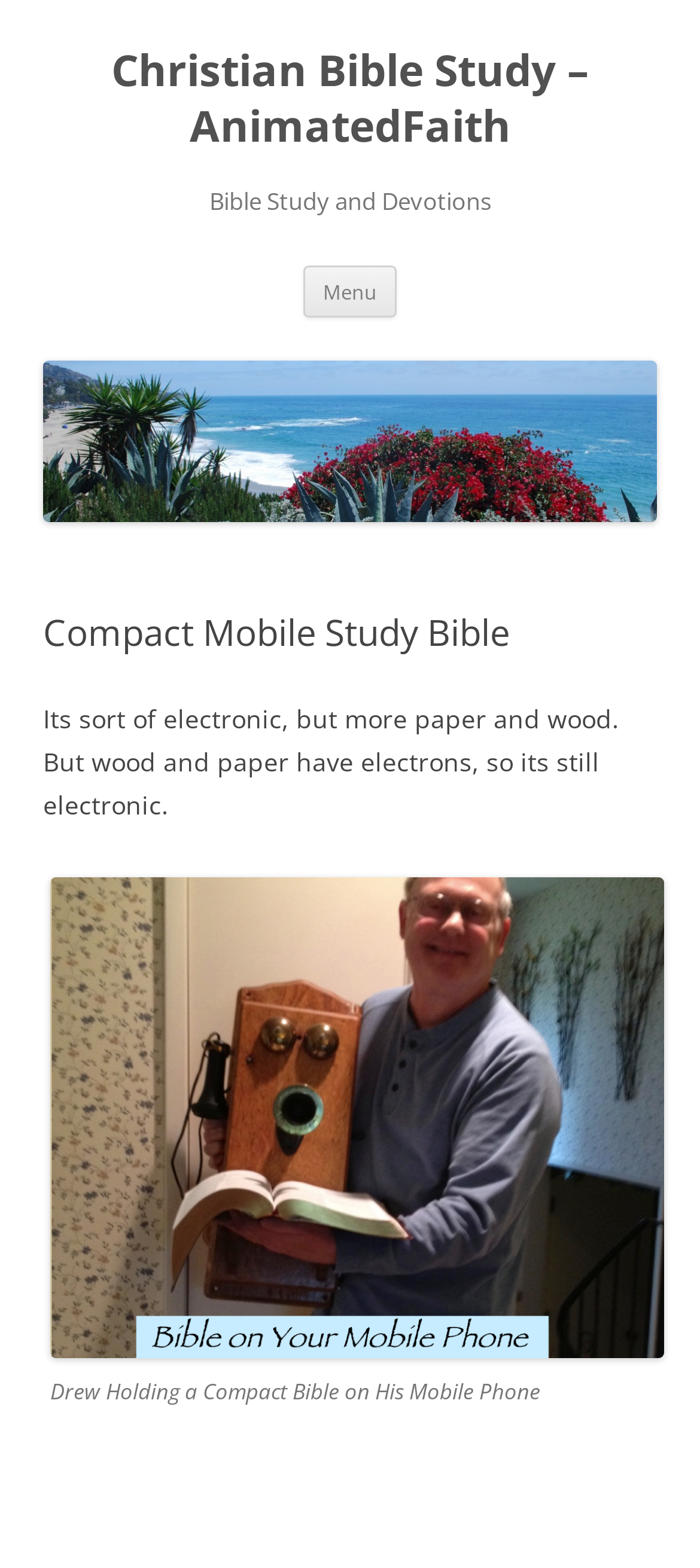What is the device shown in the image?
Please answer the question with a single word or phrase, referencing the image.

Mobile phone